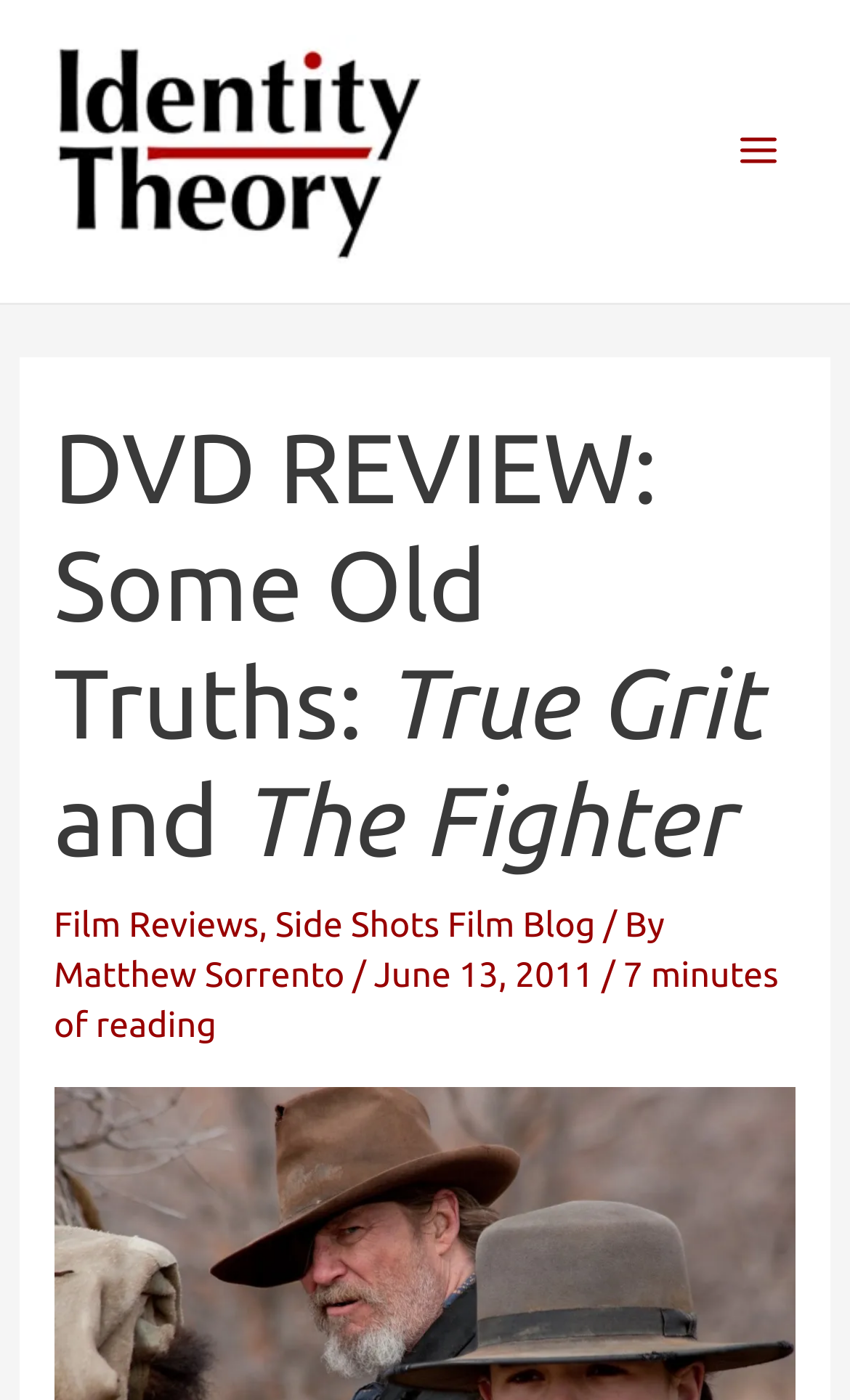Using floating point numbers between 0 and 1, provide the bounding box coordinates in the format (top-left x, top-left y, bottom-right x, bottom-right y). Locate the UI element described here: Side Shots Film Blog

[0.324, 0.647, 0.7, 0.675]